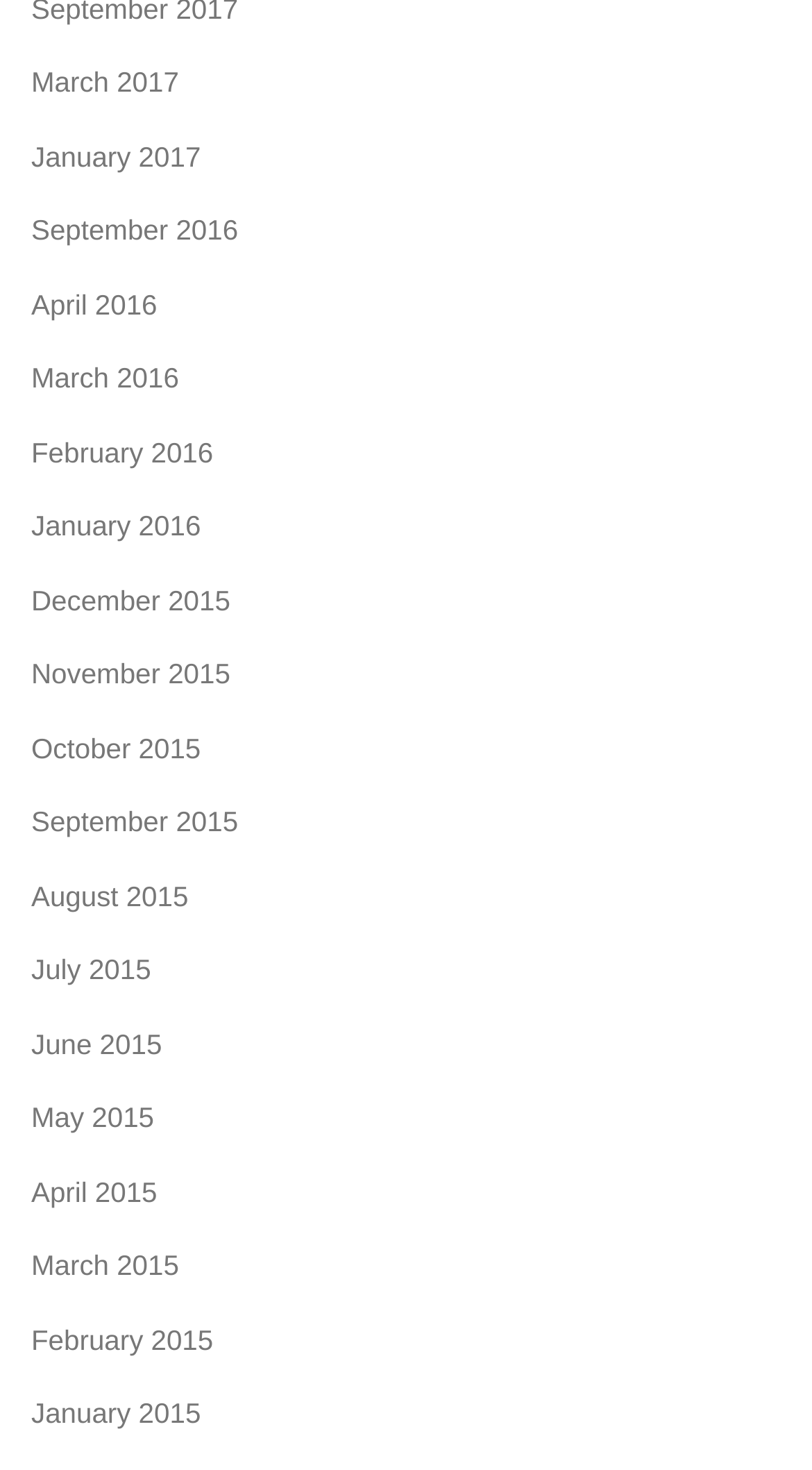Please find the bounding box coordinates of the element's region to be clicked to carry out this instruction: "view January 2016".

[0.038, 0.348, 0.247, 0.369]